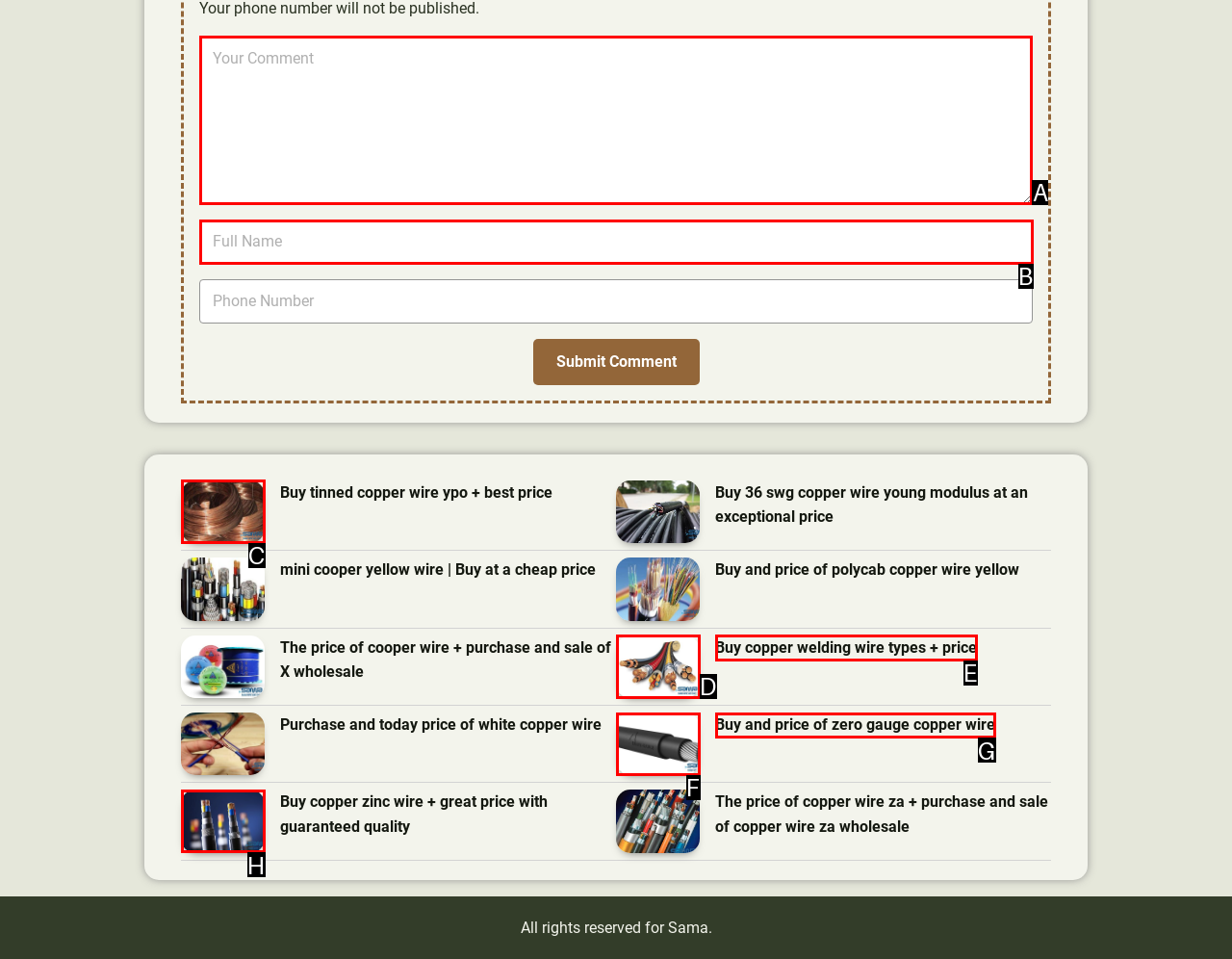What option should I click on to execute the task: Enter your comment? Give the letter from the available choices.

A